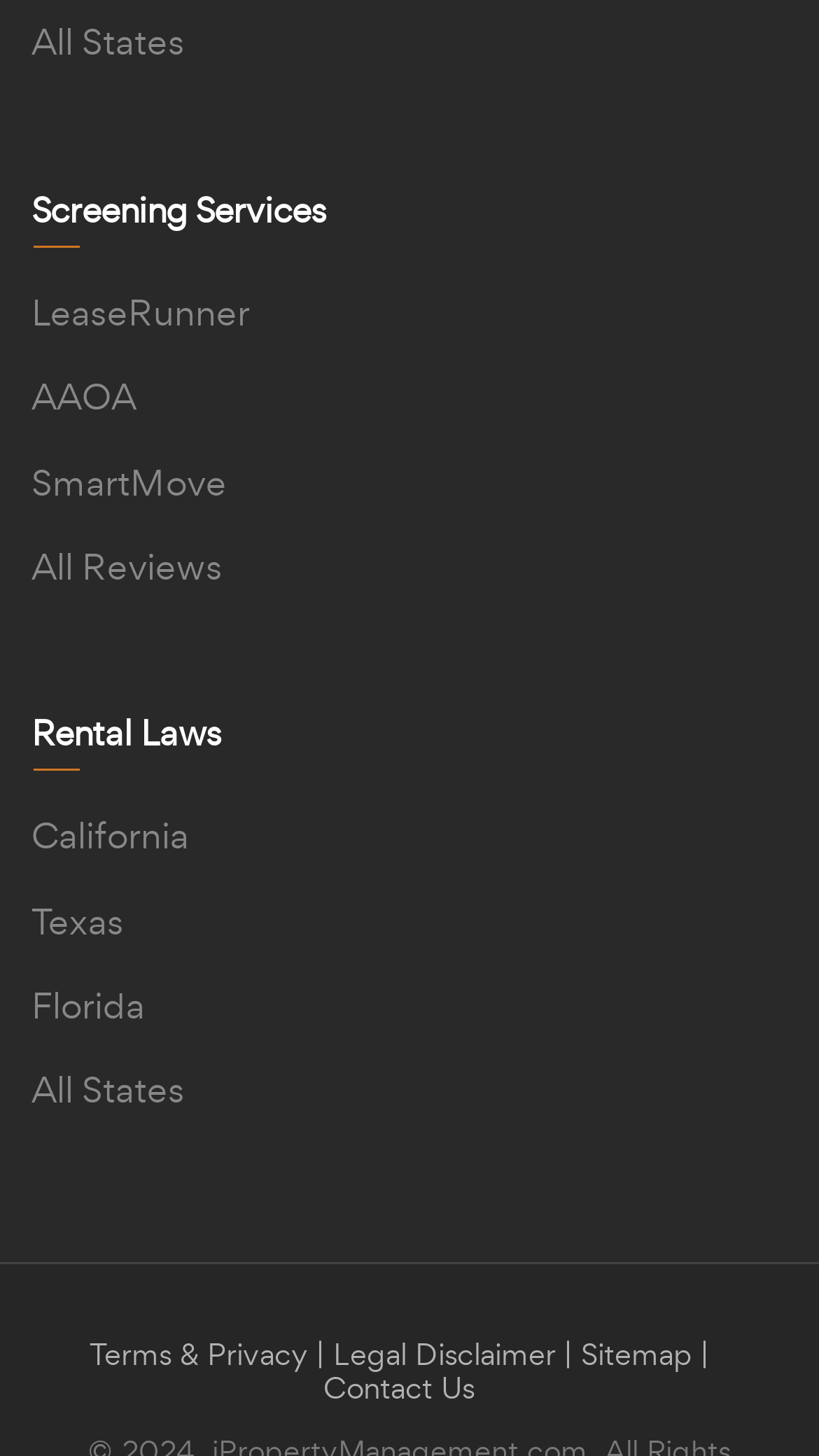How many links are there under 'Screening Services'?
Please respond to the question with a detailed and well-explained answer.

I counted the links under the 'Screening Services' heading, which are 'LeaseRunner', 'AAOA', 'SmartMove', and 'All Reviews', so there are 4 links in total.